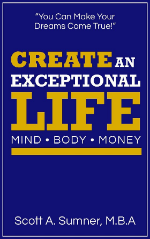Answer succinctly with a single word or phrase:
What is the author's highest educational degree?

M.B.A.